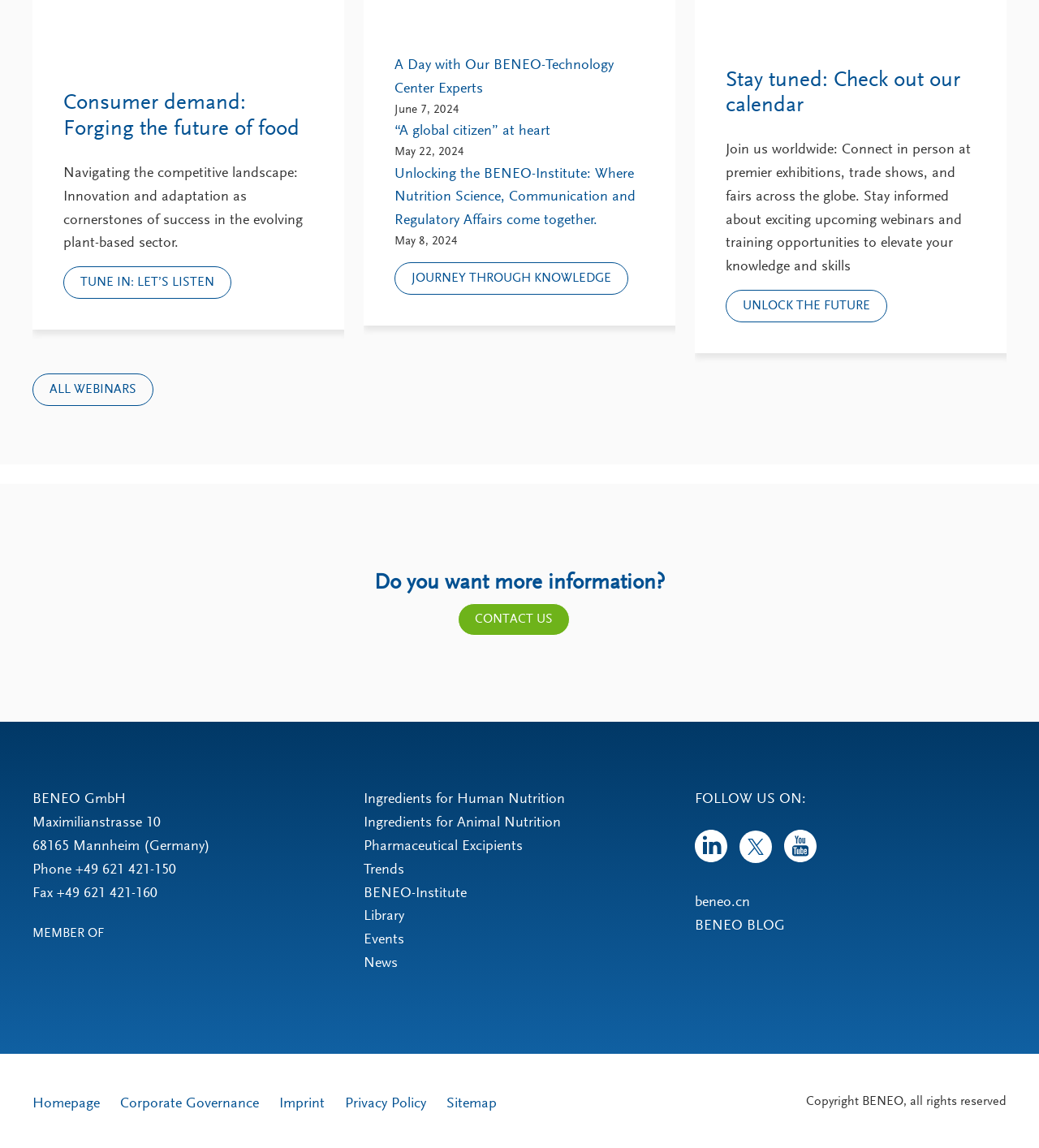Identify the bounding box coordinates of the region I need to click to complete this instruction: "Contact us for more information".

[0.44, 0.526, 0.548, 0.554]